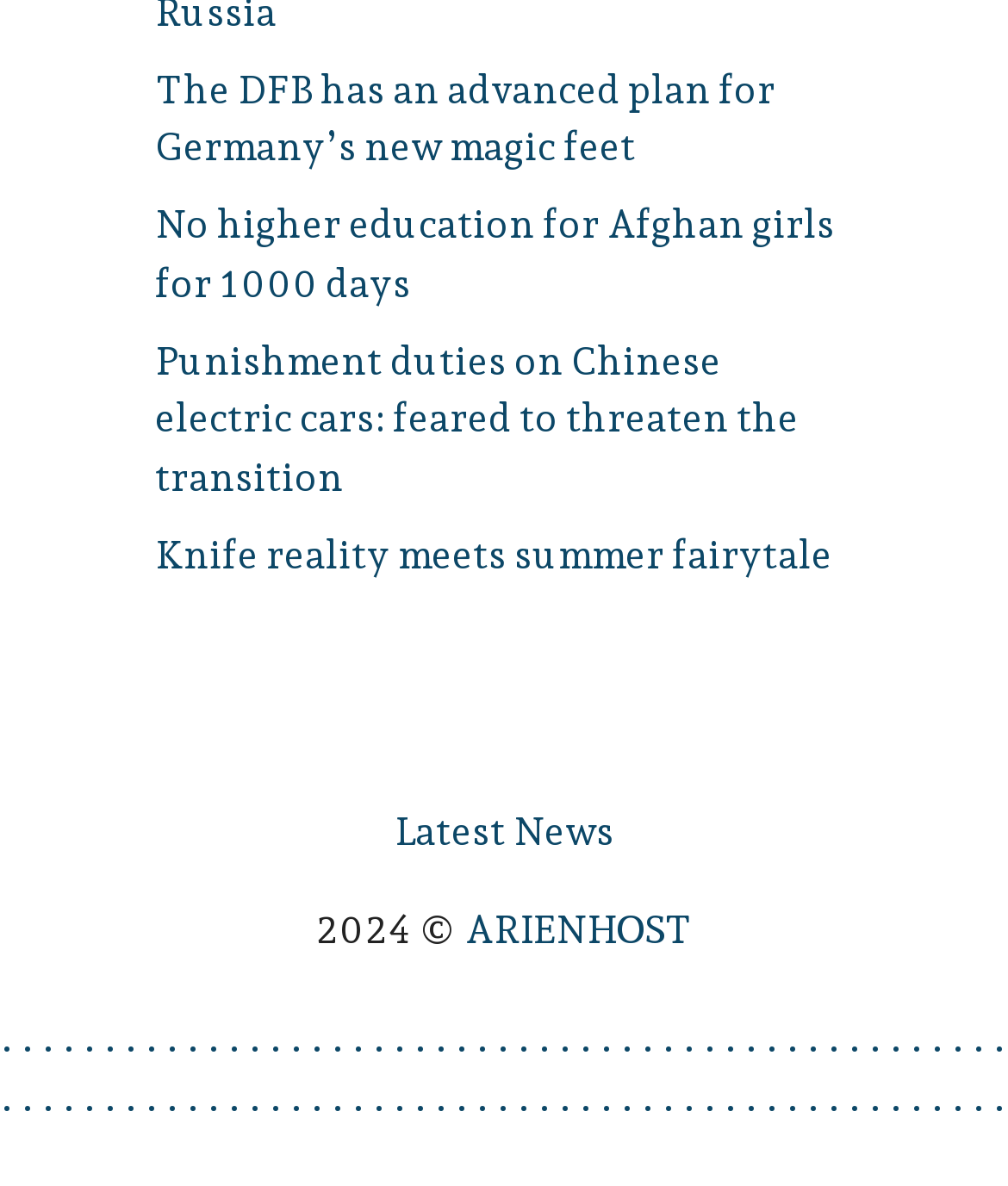Locate the UI element described by Latest News and provide its bounding box coordinates. Use the format (top-left x, top-left y, bottom-right x, bottom-right y) with all values as floating point numbers between 0 and 1.

[0.391, 0.683, 0.609, 0.722]